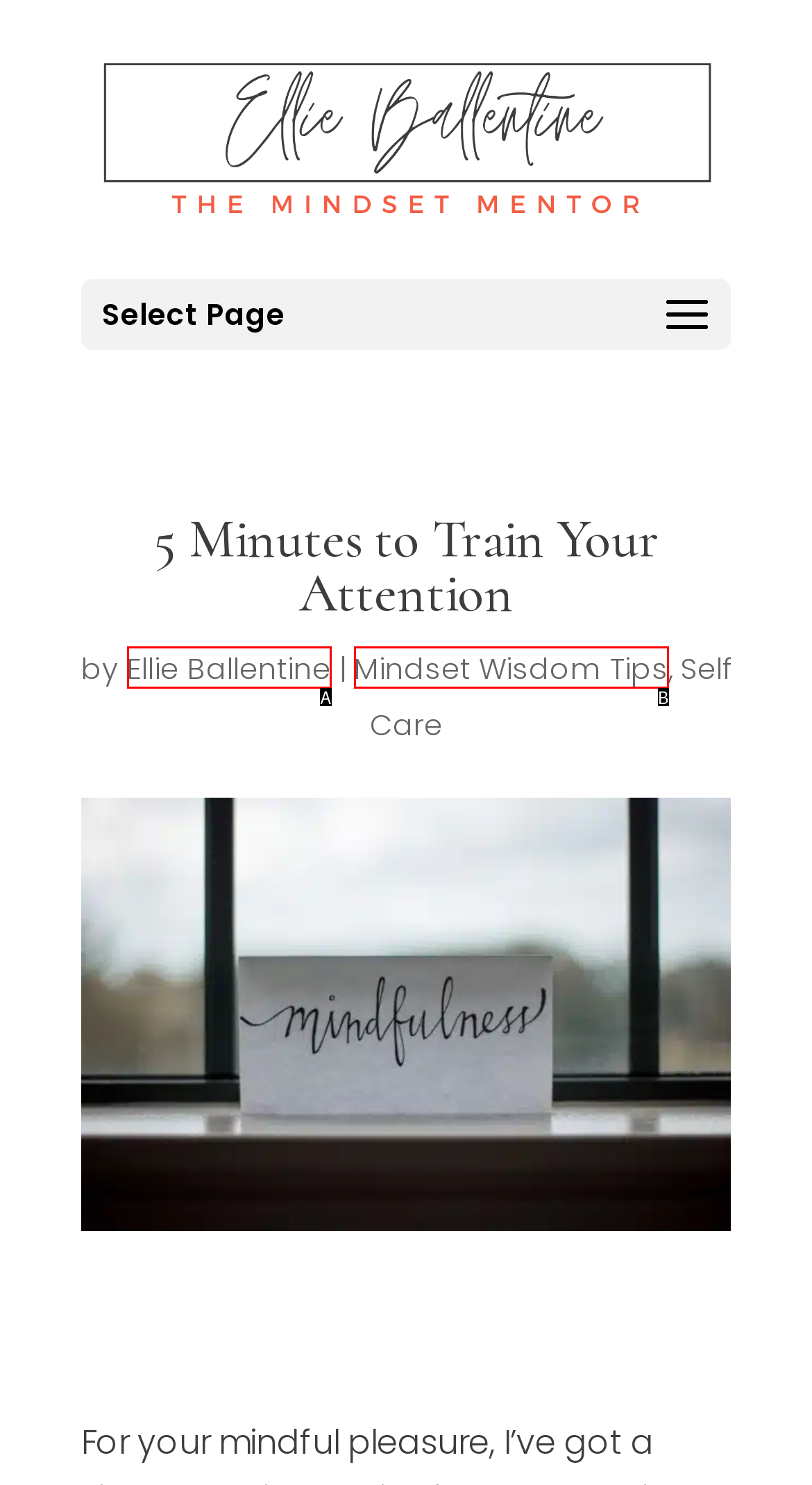Based on the given description: Mindset Wisdom Tips, identify the correct option and provide the corresponding letter from the given choices directly.

B